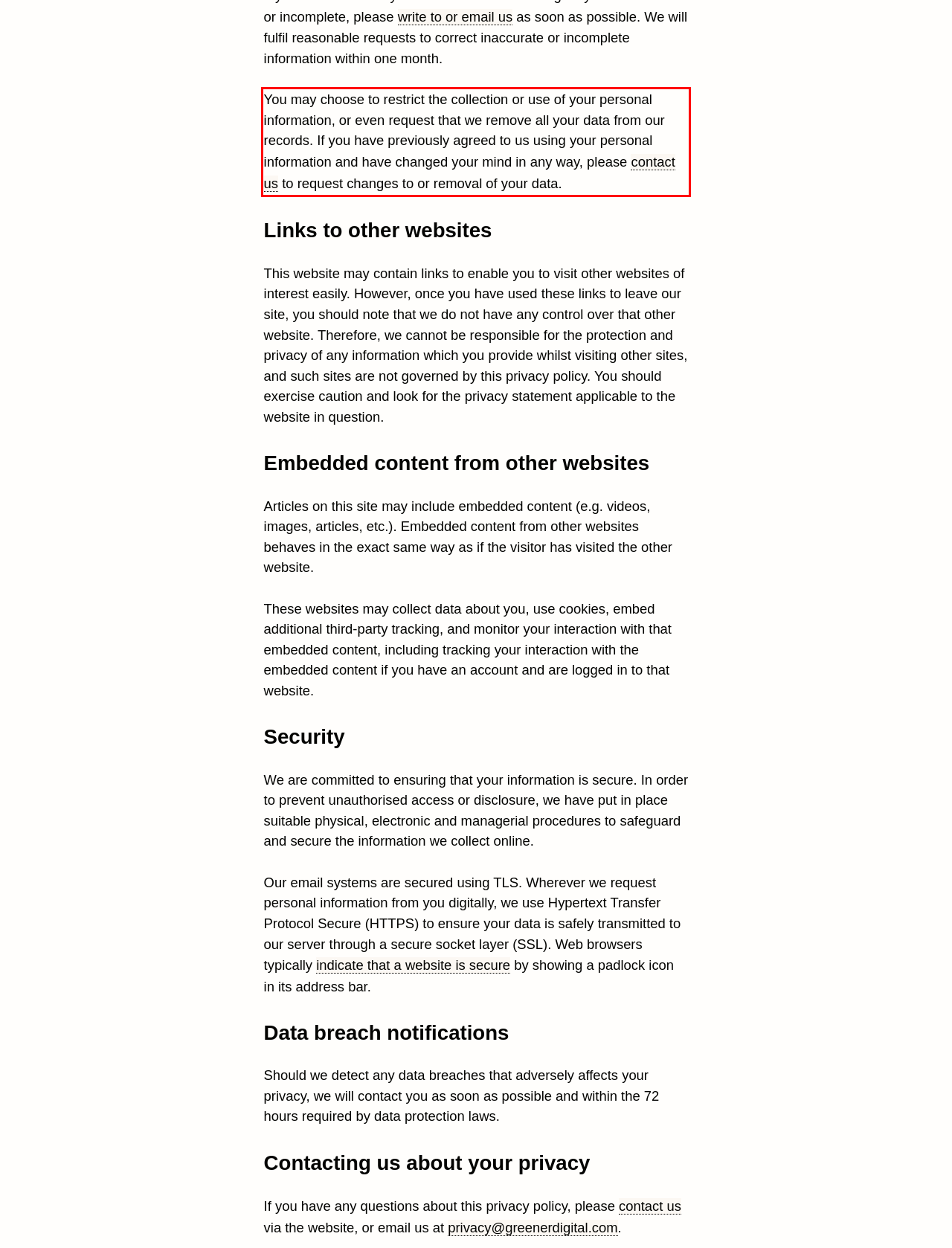You have a screenshot of a webpage, and there is a red bounding box around a UI element. Utilize OCR to extract the text within this red bounding box.

You may choose to restrict the collection or use of your personal information, or even request that we remove all your data from our records. If you have previously agreed to us using your personal information and have changed your mind in any way, please contact us to request changes to or removal of your data.